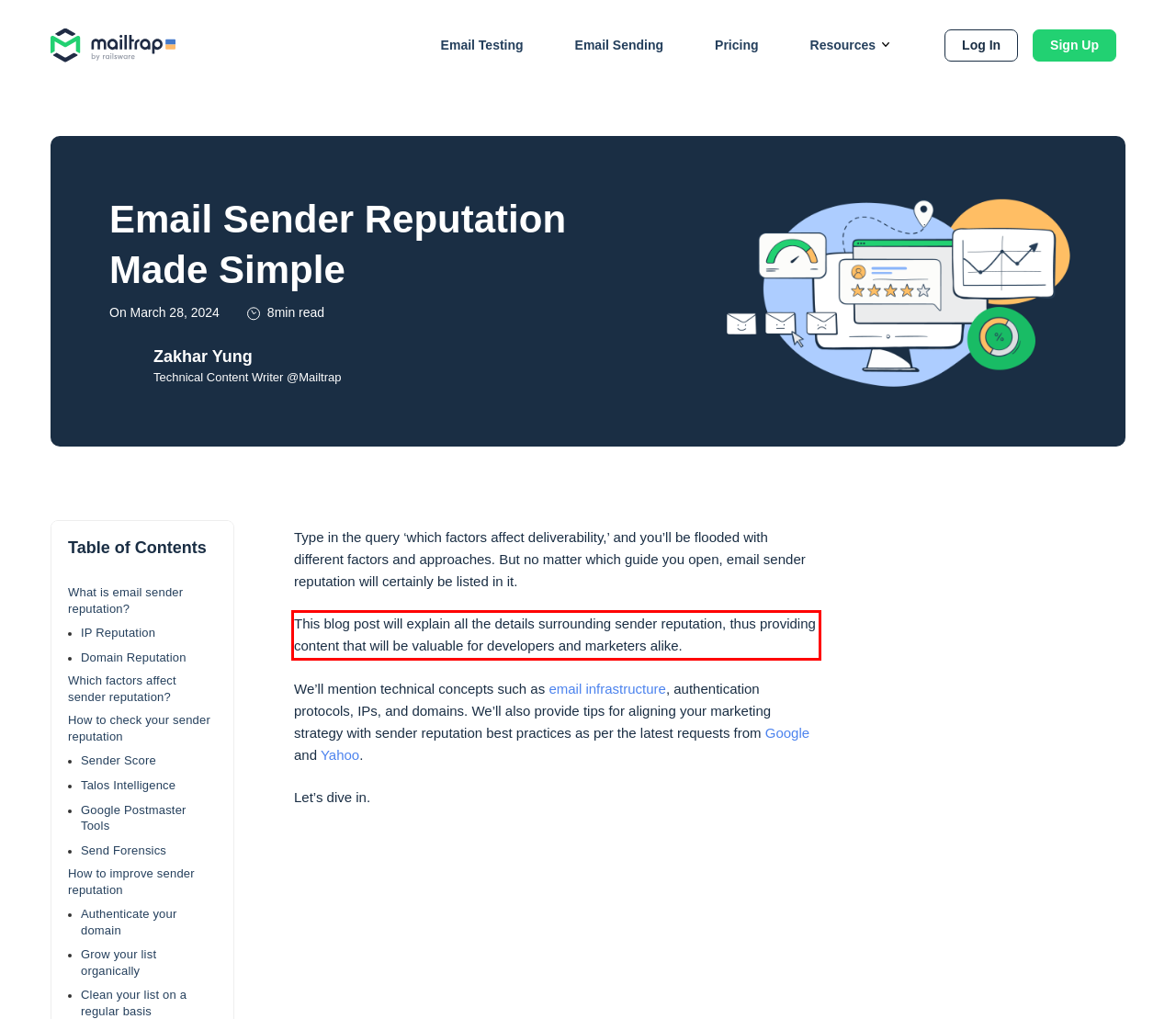You are presented with a screenshot containing a red rectangle. Extract the text found inside this red bounding box.

This blog post will explain all the details surrounding sender reputation, thus providing content that will be valuable for developers and marketers alike.